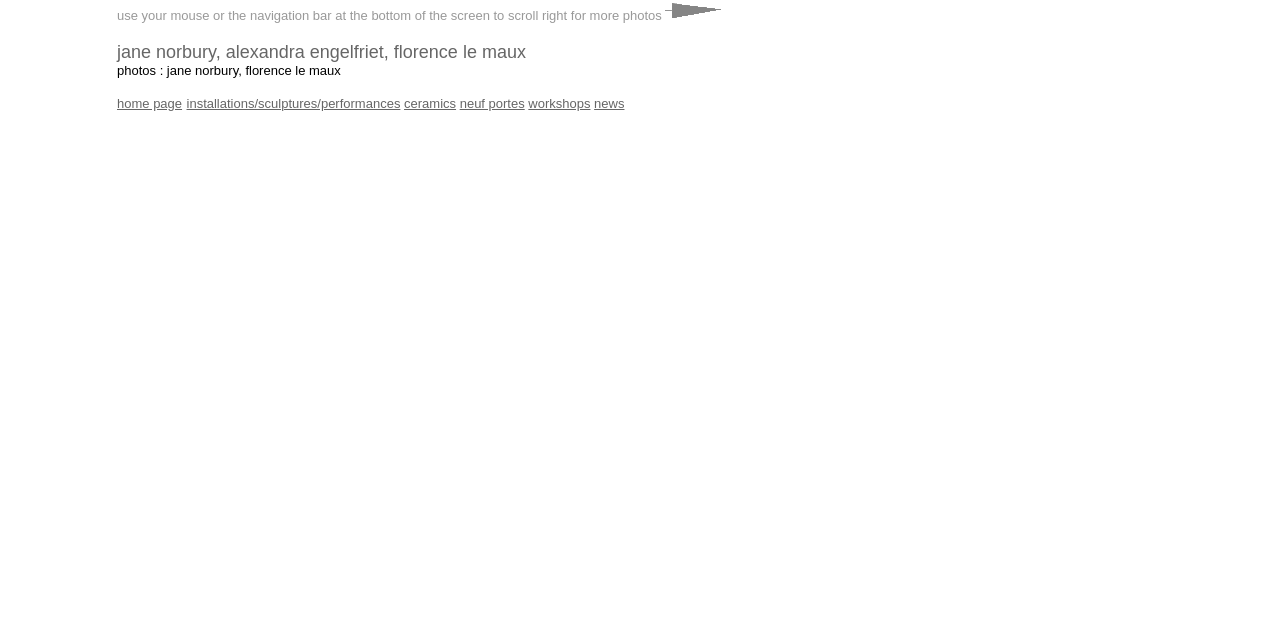Please specify the bounding box coordinates in the format (top-left x, top-left y, bottom-right x, bottom-right y), with values ranging from 0 to 1. Identify the bounding box for the UI component described as follows: home page

[0.091, 0.147, 0.142, 0.173]